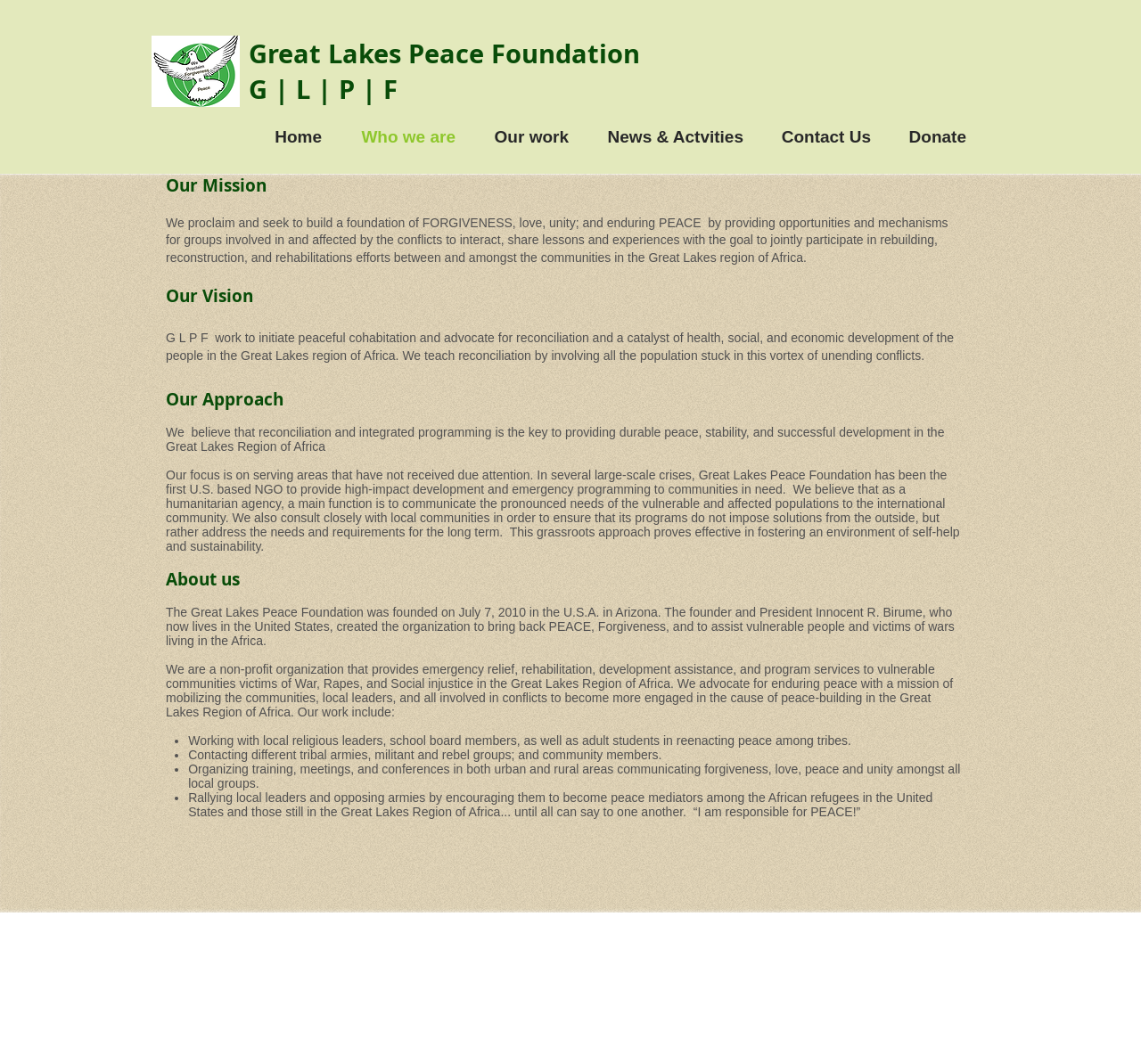Based on the element description News & Actvities, identify the bounding box coordinates for the UI element. The coordinates should be in the format (top-left x, top-left y, bottom-right x, bottom-right y) and within the 0 to 1 range.

[0.51, 0.106, 0.663, 0.152]